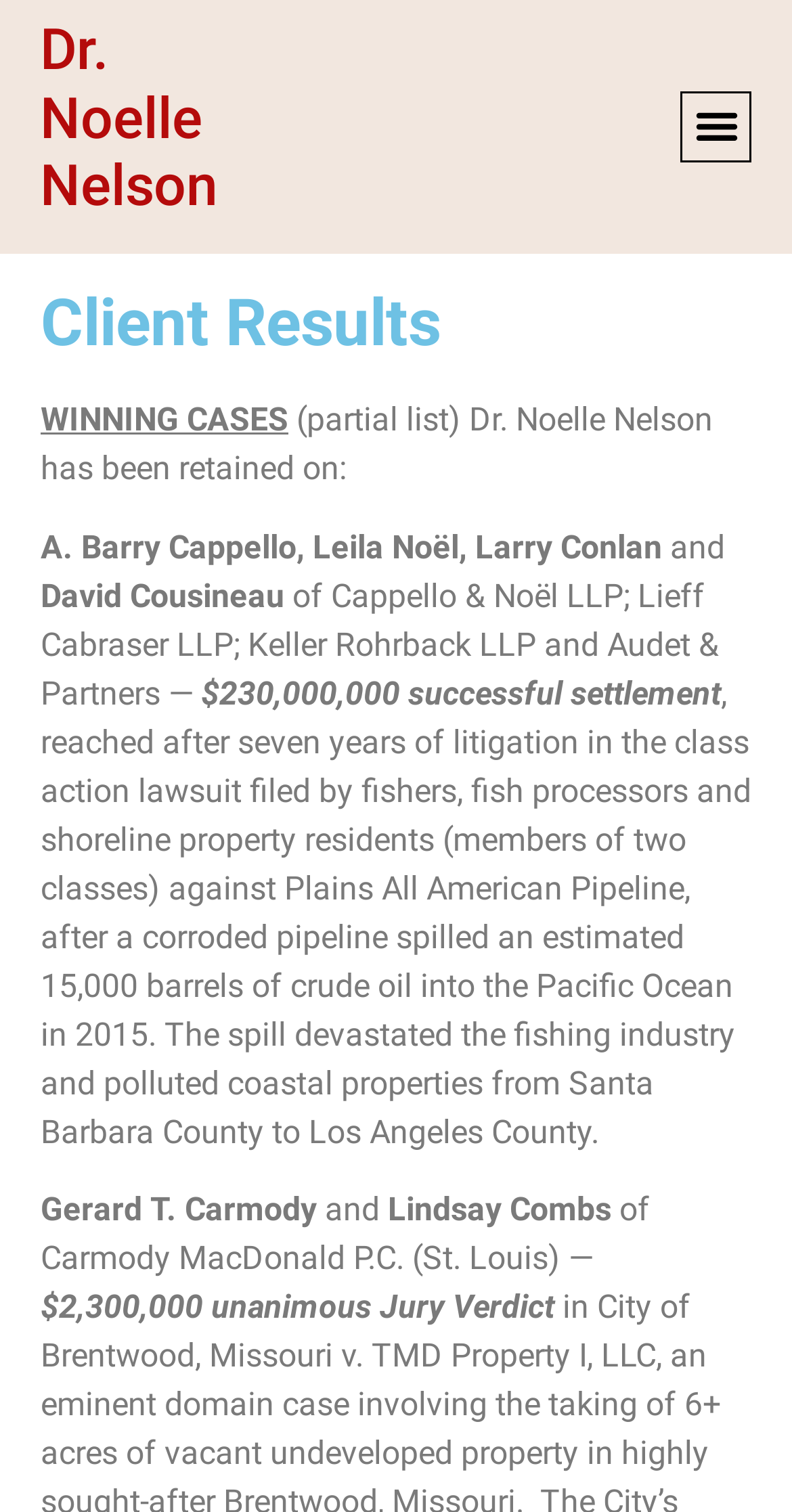Show the bounding box coordinates for the HTML element described as: "Menu".

[0.86, 0.06, 0.95, 0.107]